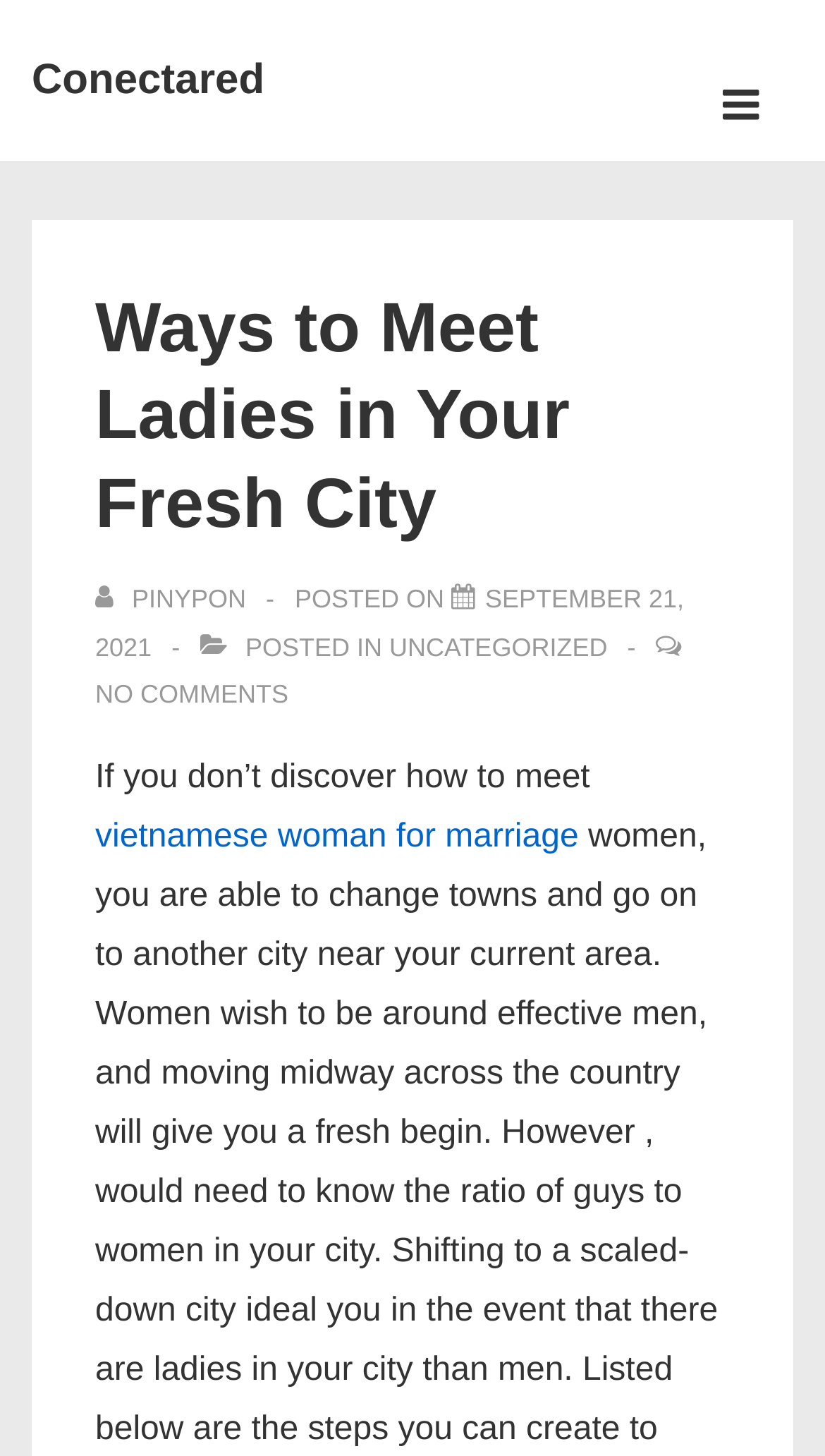Please predict the bounding box coordinates (top-left x, top-left y, bottom-right x, bottom-right y) for the UI element in the screenshot that fits the description: September 21, 2021

[0.115, 0.401, 0.829, 0.454]